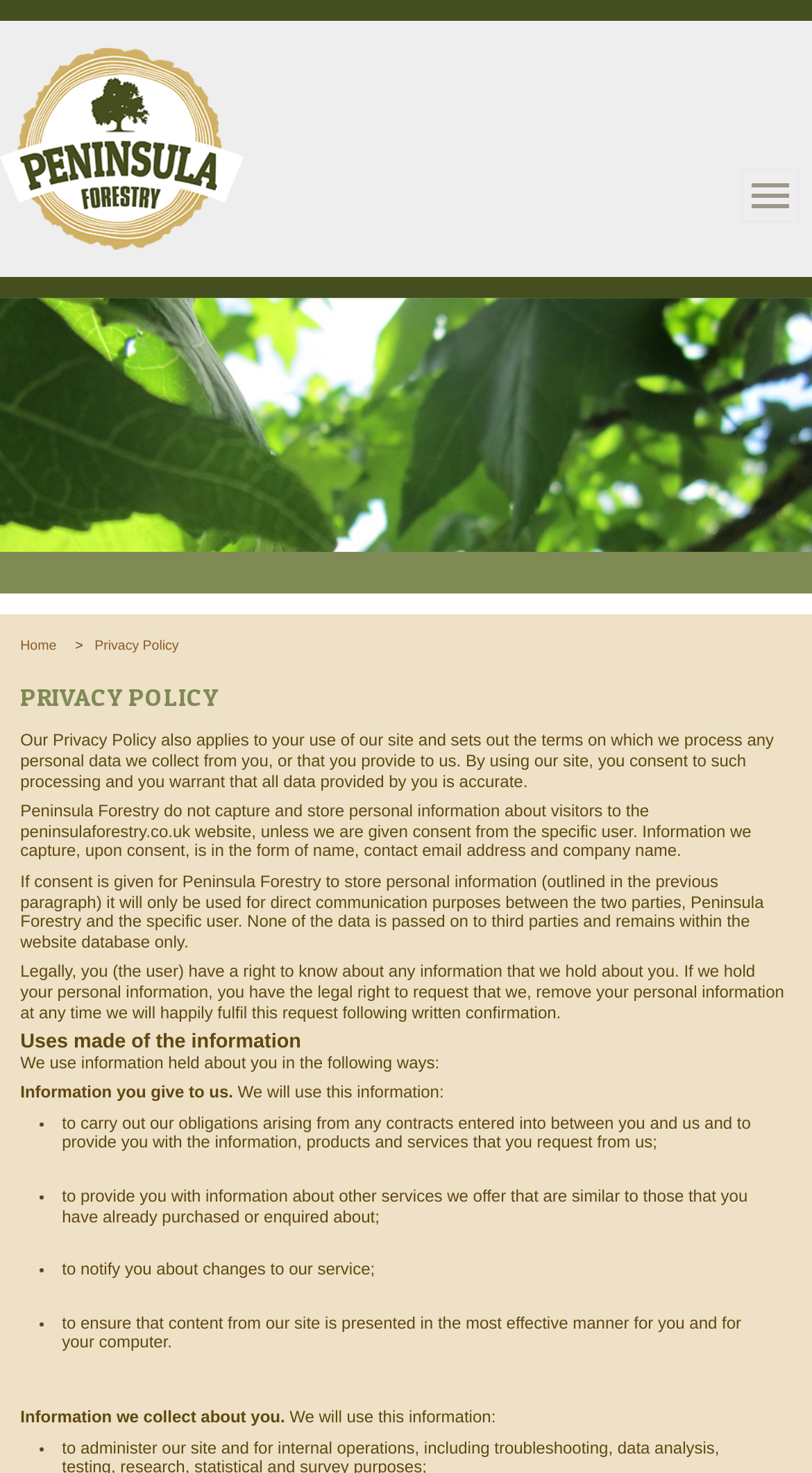Carefully examine the image and provide an in-depth answer to the question: Where is Peninsula Forestry based?

Although not explicitly stated in the policy, the meta description of the webpage indicates that Peninsula Forestry is based in Ipswich, Woodbridge, and the surrounding areas of Suffolk, but working across the region.